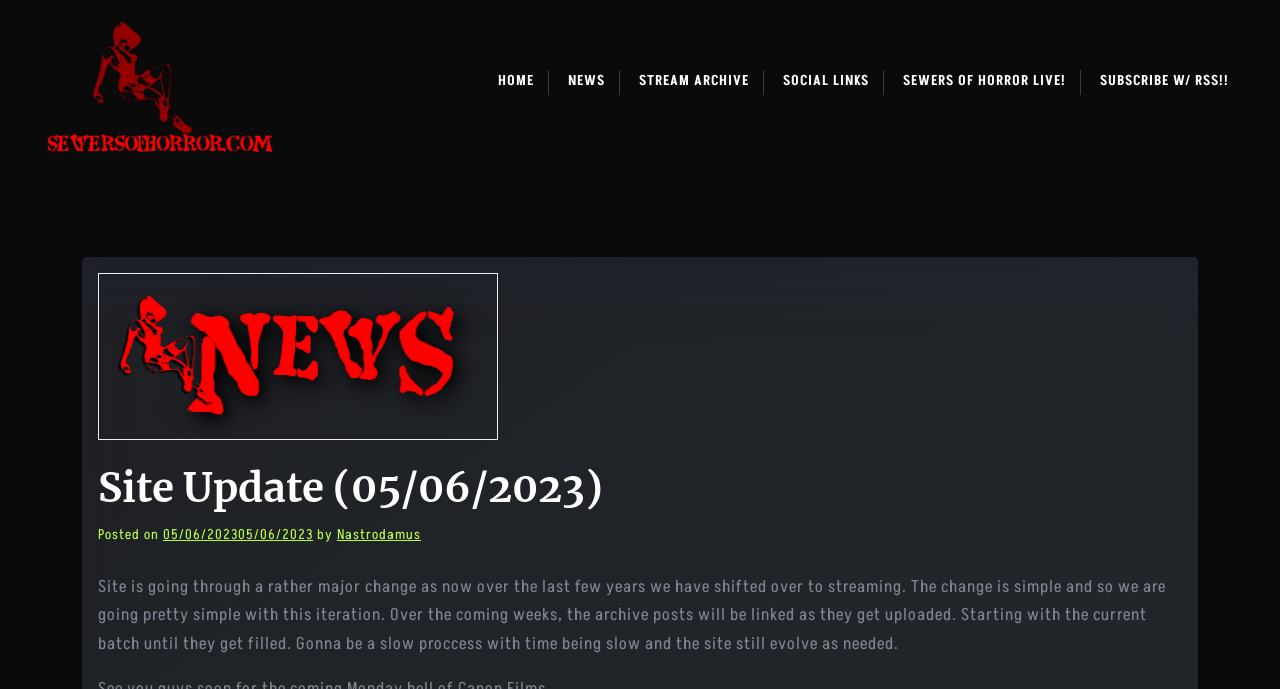Please provide a comprehensive response to the question below by analyzing the image: 
What is the name of the website?

I determined the name of the website by looking at the top-left corner of the webpage, where I found a link and an image with the text 'Sewers Of Horror'.